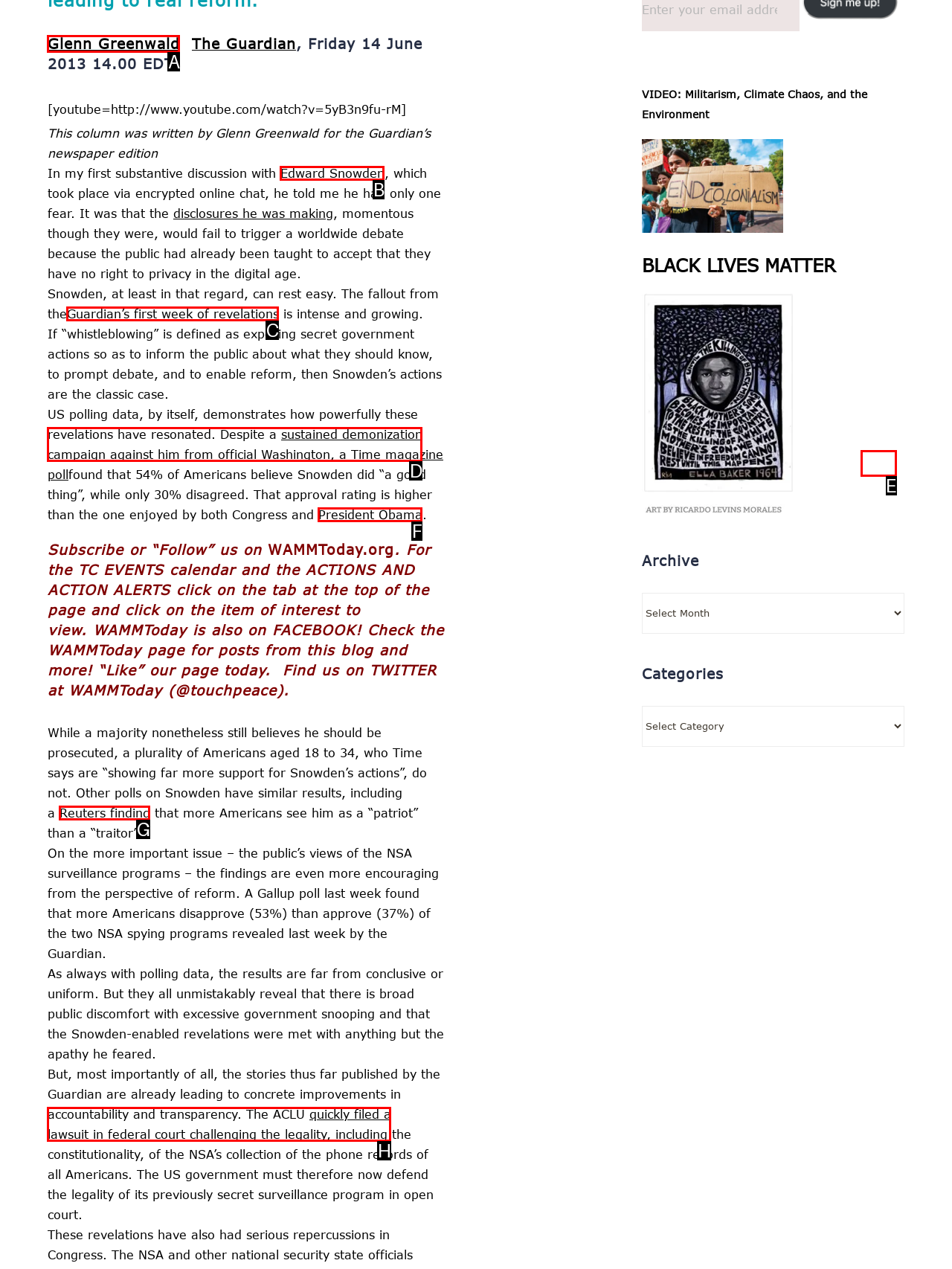Using the provided description: President Obama, select the HTML element that corresponds to it. Indicate your choice with the option's letter.

F